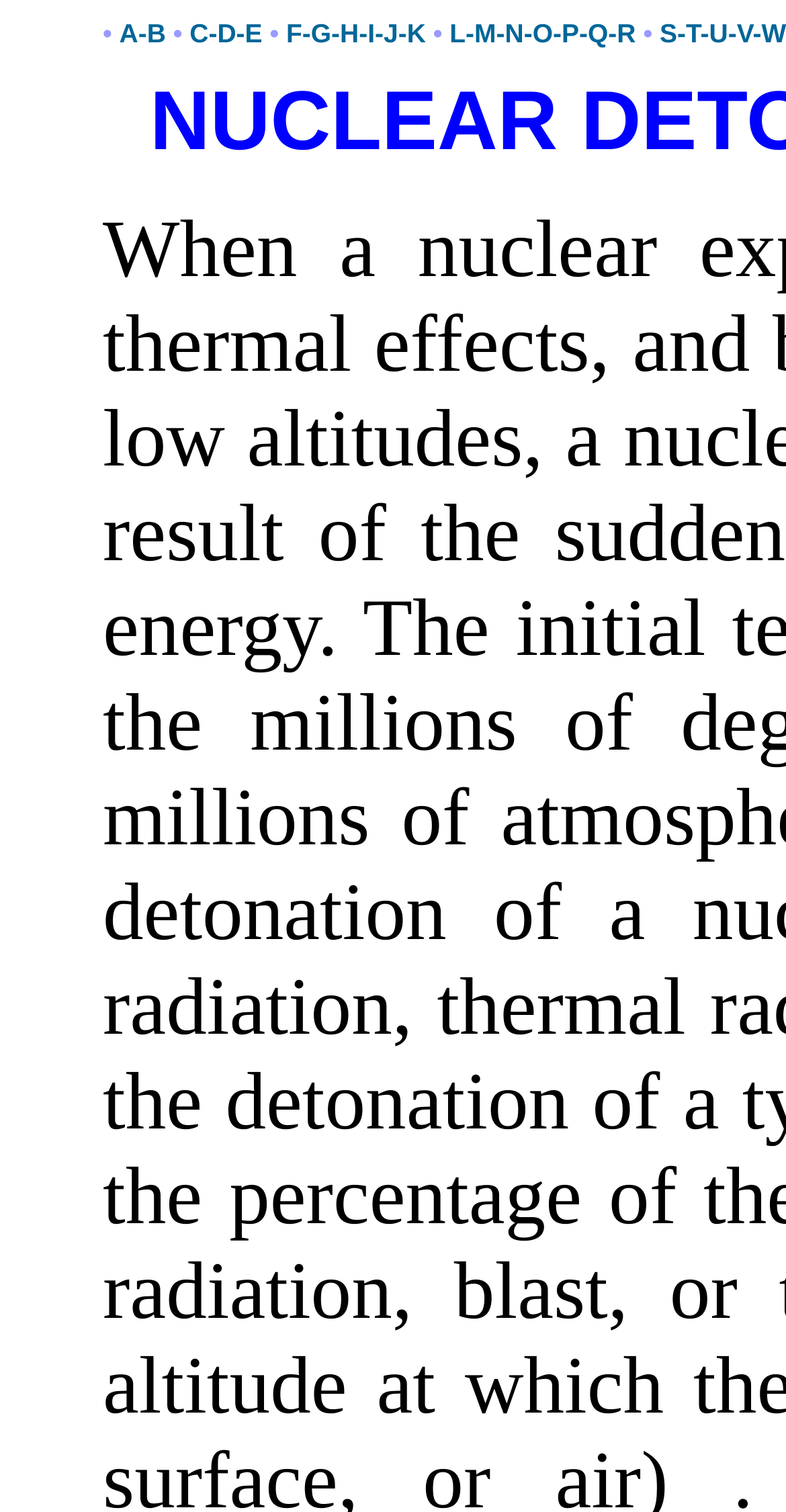Analyze the image and deliver a detailed answer to the question: Are the links organized alphabetically?

By examining the links listed on the webpage, I noticed that they are organized alphabetically. The links start with A-B, followed by C-D-E, then F-G-H-I-J-K, and finally L-M-N-O-P-Q-R, which suggests an alphabetical ordering.